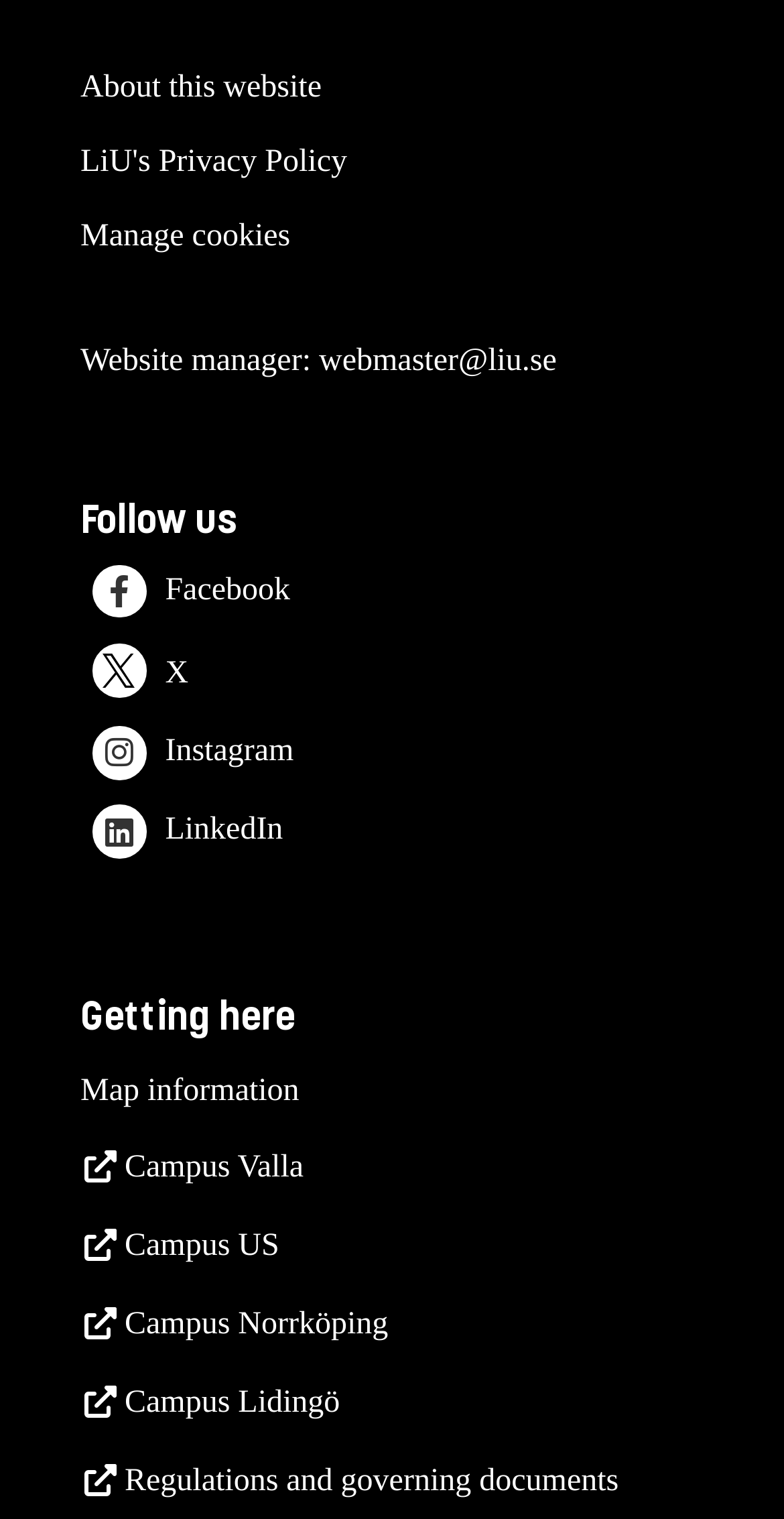Given the element description "About this website", identify the bounding box of the corresponding UI element.

[0.103, 0.047, 0.41, 0.069]